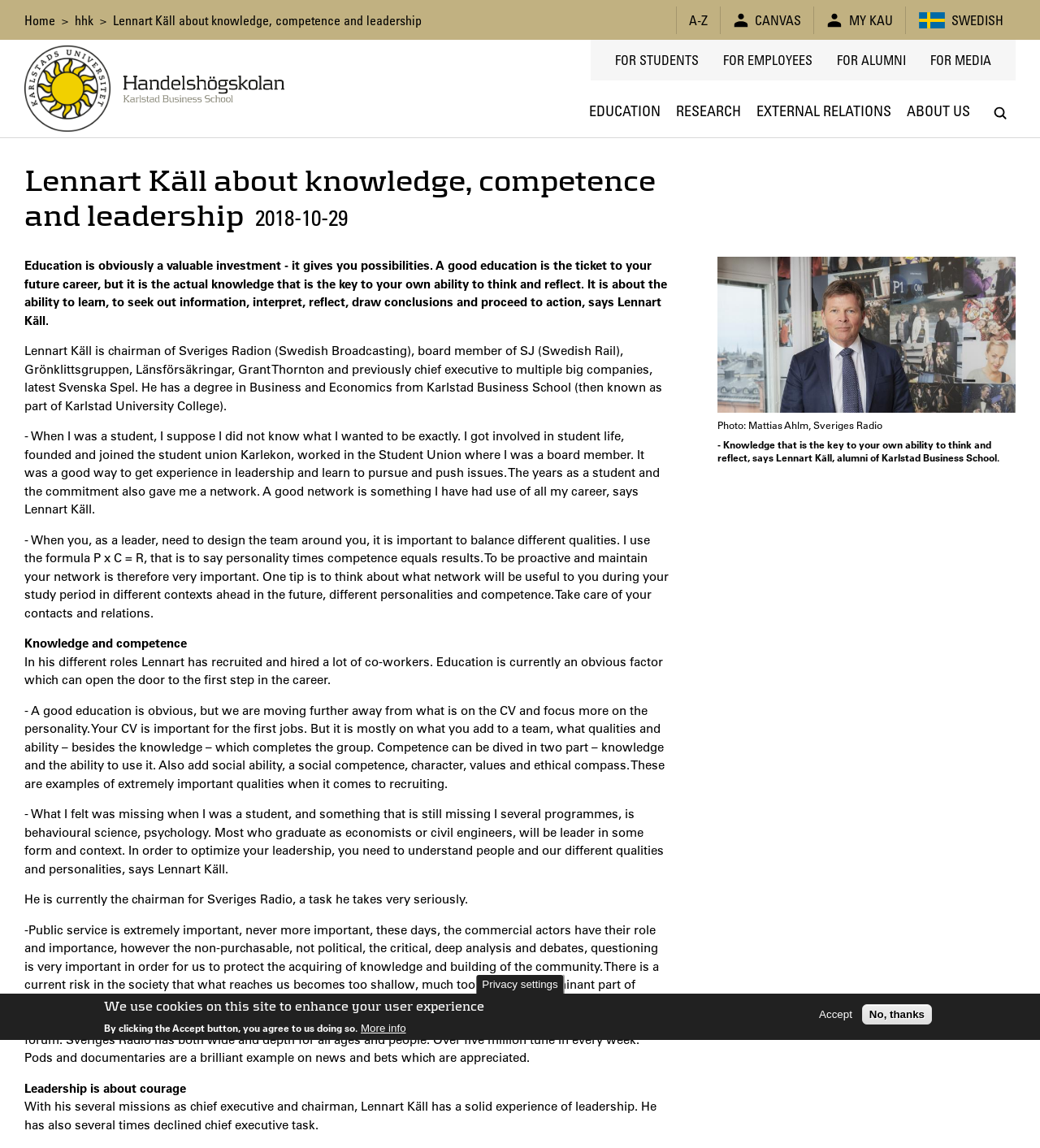Can you find the bounding box coordinates for the element that needs to be clicked to execute this instruction: "View 'Lennart Käll about knowledge, competence and leadership' article"? The coordinates should be given as four float numbers between 0 and 1, i.e., [left, top, right, bottom].

[0.023, 0.142, 0.63, 0.202]